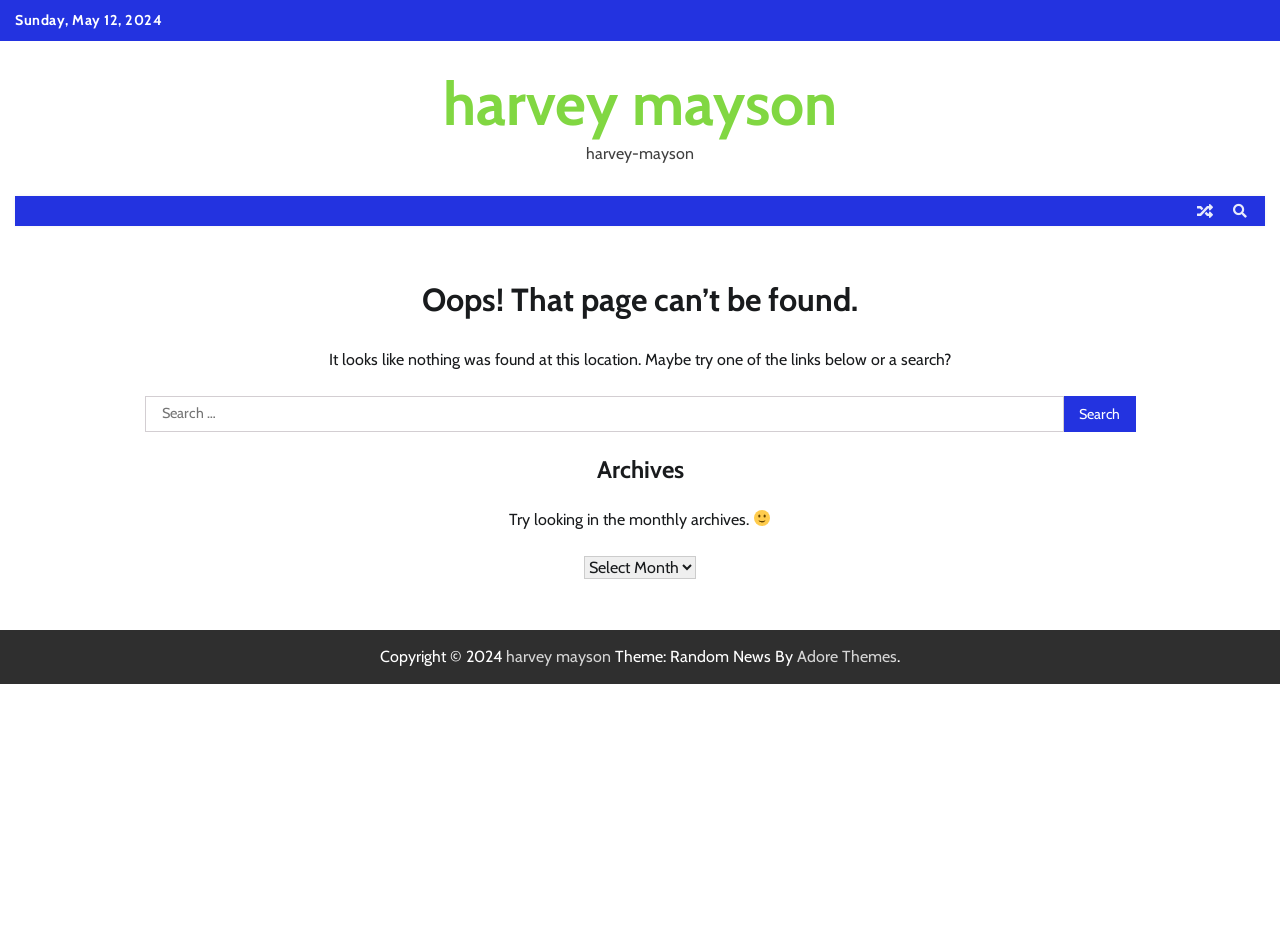What is the name of the website?
Using the image, elaborate on the answer with as much detail as possible.

The name of the website is 'harvey mayson' which is mentioned as a link at the top of the webpage and also in the footer section.